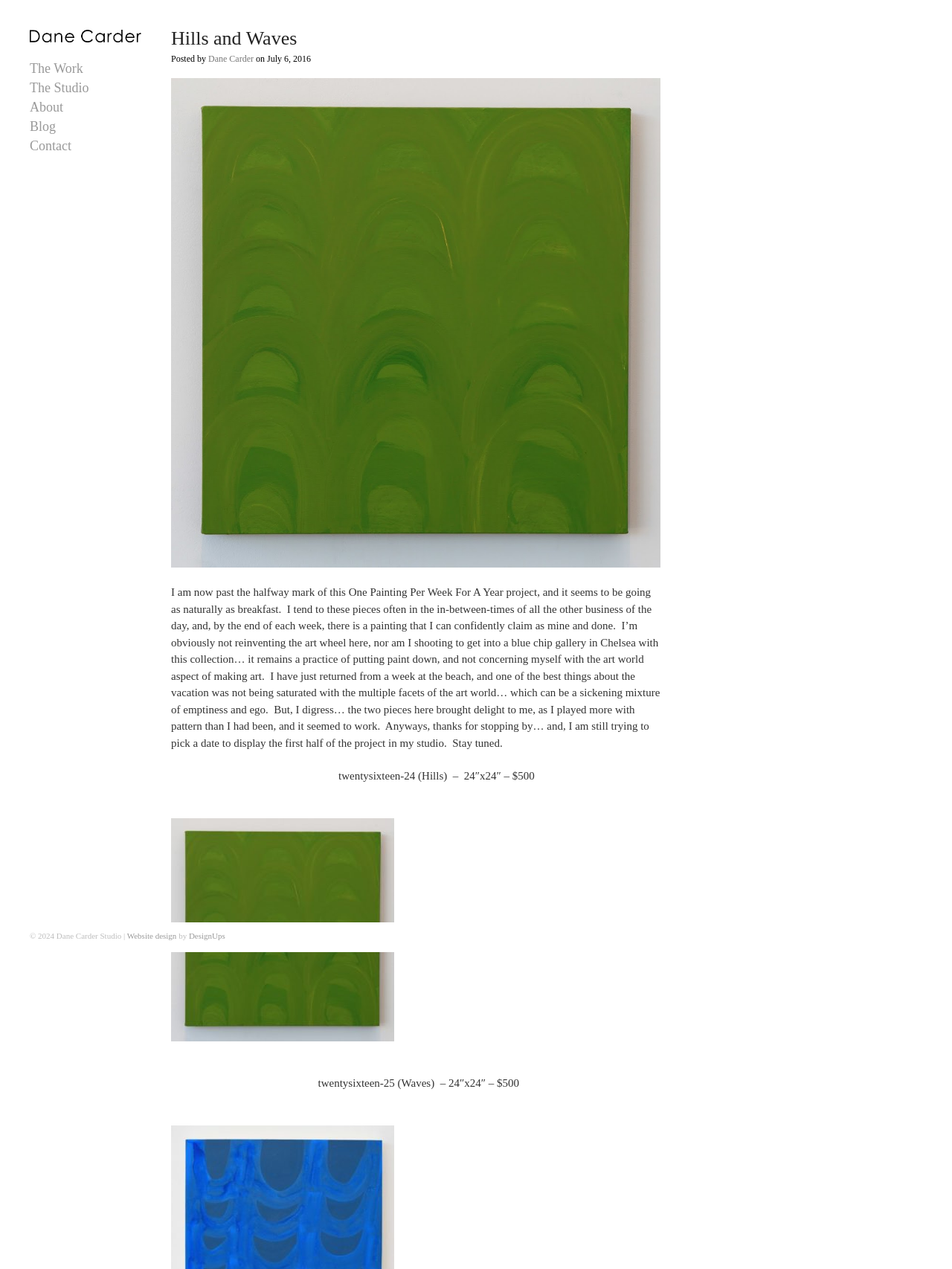What is the name of the studio?
Please describe in detail the information shown in the image to answer the question.

The name of the studio can be found in the heading element at the top of the webpage, which is 'Dane Carder Studio'. This is also confirmed by the link element with the same text.